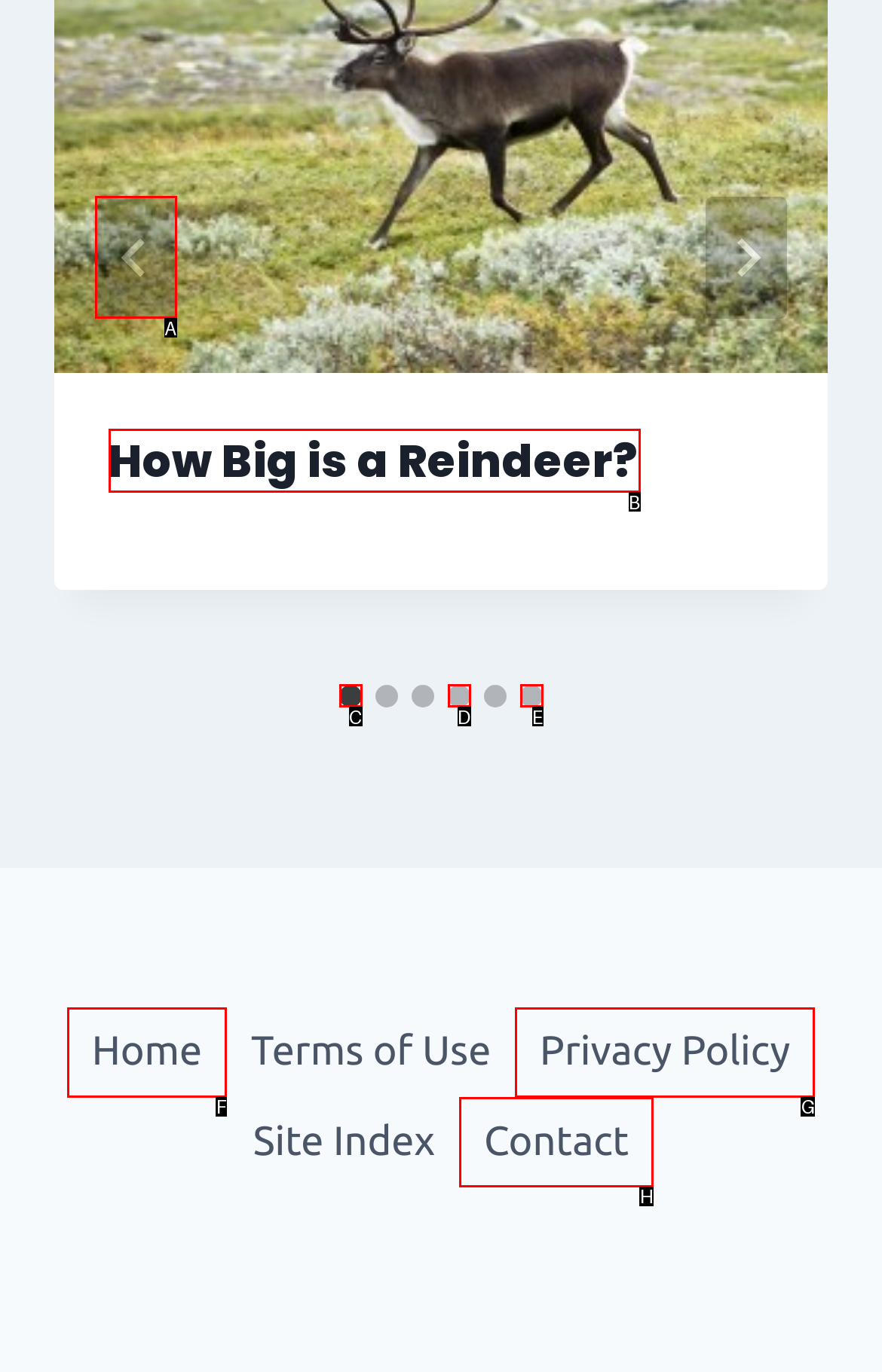Select the option that corresponds to the description: How Big is a Reindeer?
Respond with the letter of the matching choice from the options provided.

B